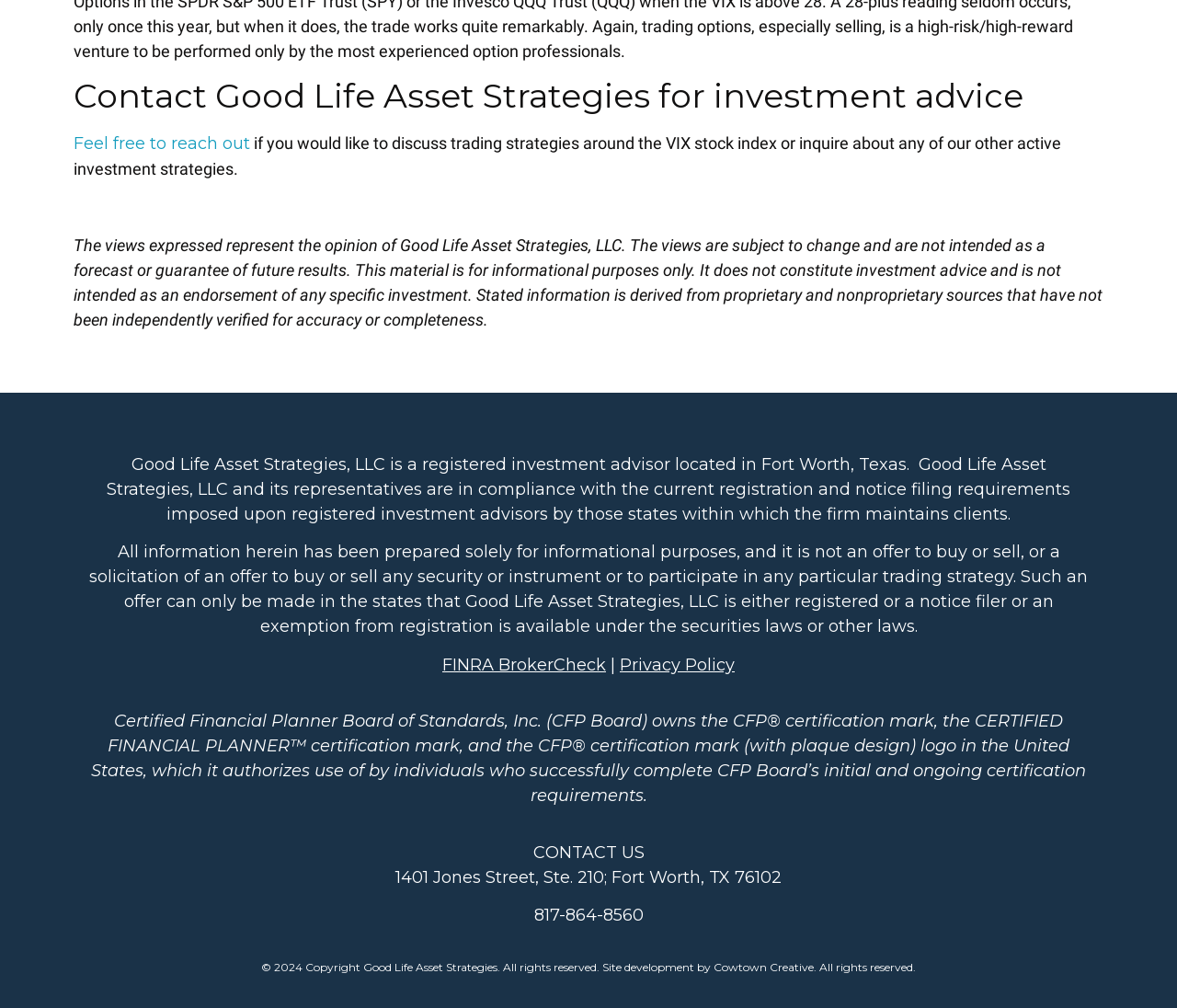What is the certification mark owned by?
From the image, respond using a single word or phrase.

CFP Board